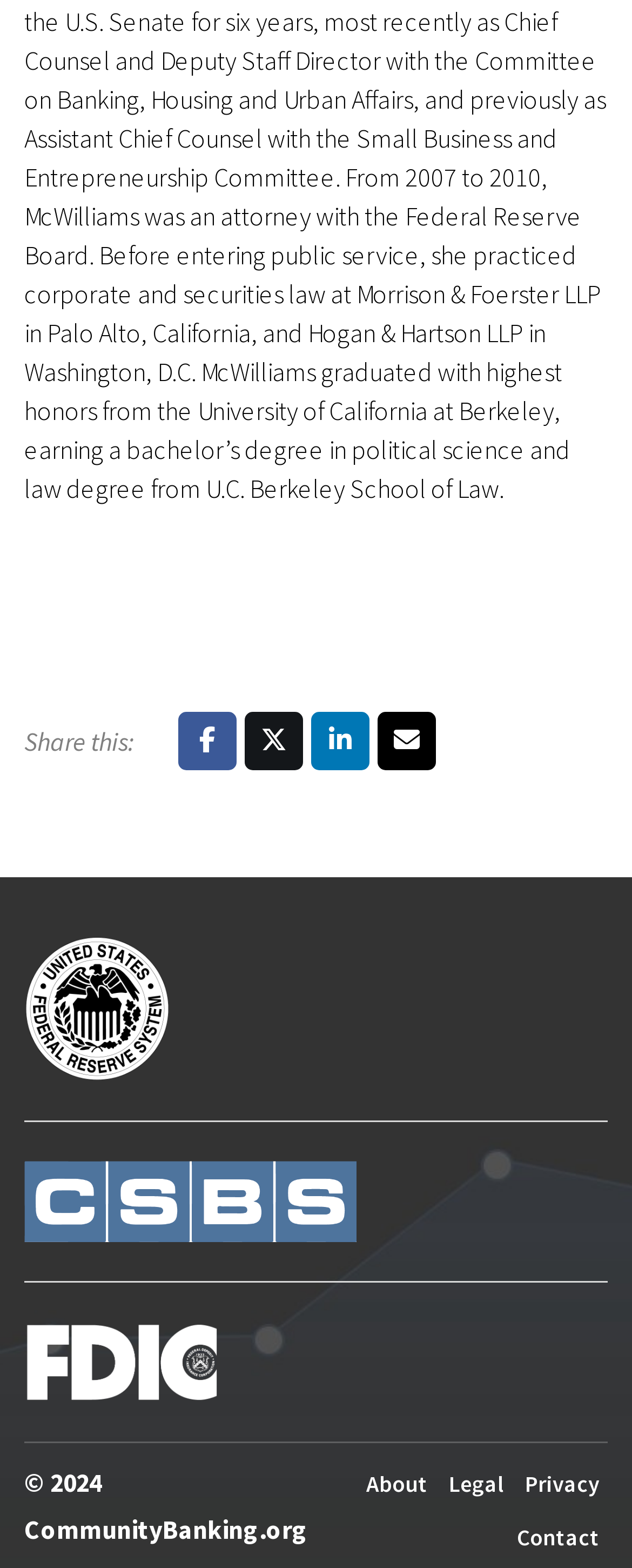Using the description "EVOLVE Wrestling’s 10th Anniversary Celebration…", locate and provide the bounding box of the UI element.

None